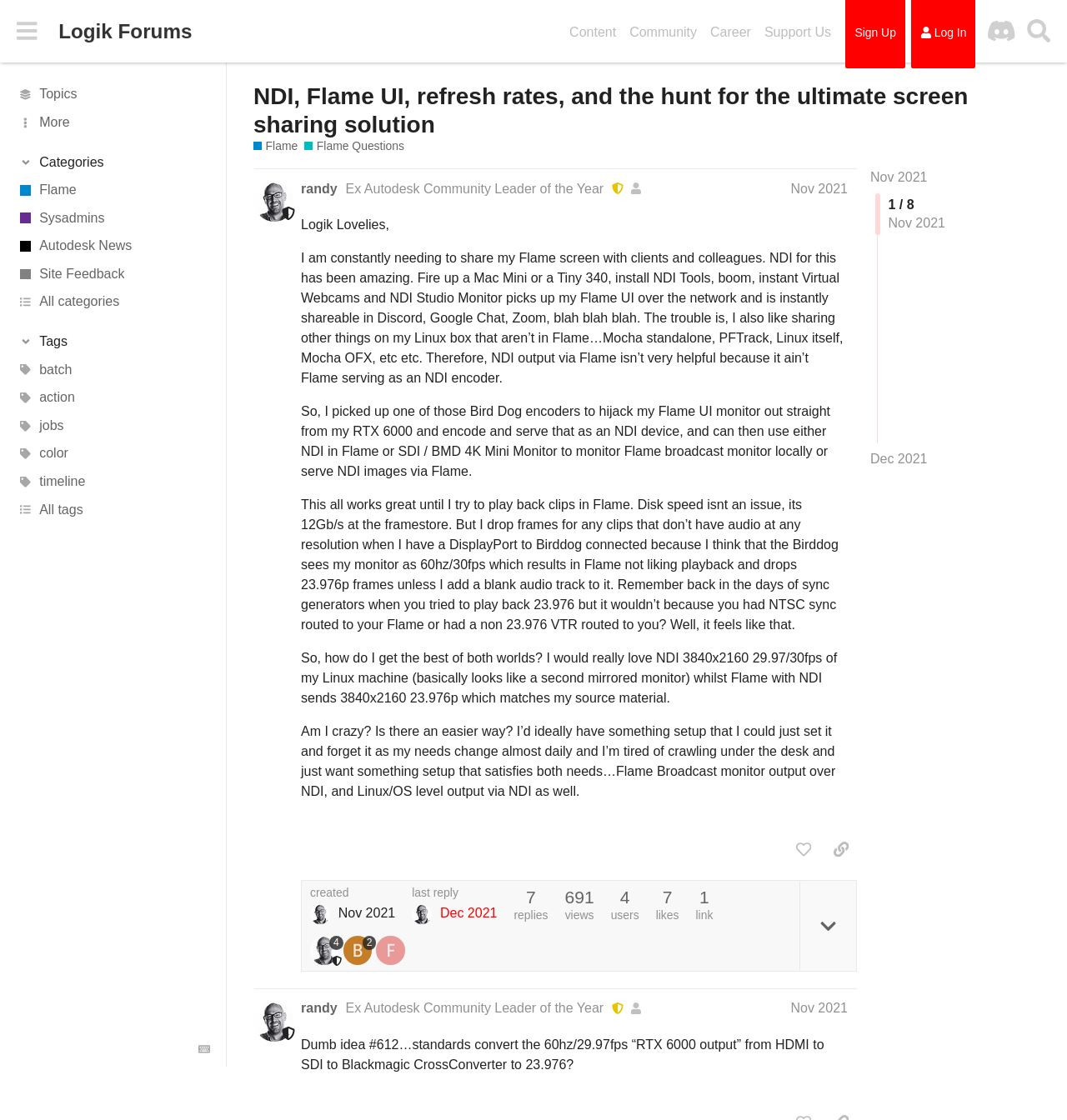Pinpoint the bounding box coordinates of the element that must be clicked to accomplish the following instruction: "Read the post by 'randy'". The coordinates should be in the format of four float numbers between 0 and 1, i.e., [left, top, right, bottom].

[0.238, 0.15, 0.803, 0.882]